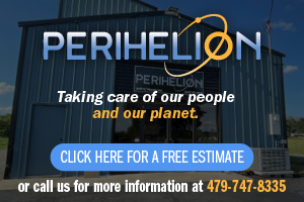What is the color of the circular logo?
Craft a detailed and extensive response to the question.

The circular logo is described in the caption as adding a touch of vibrancy to the overall appearance, and its color is mentioned as orange.